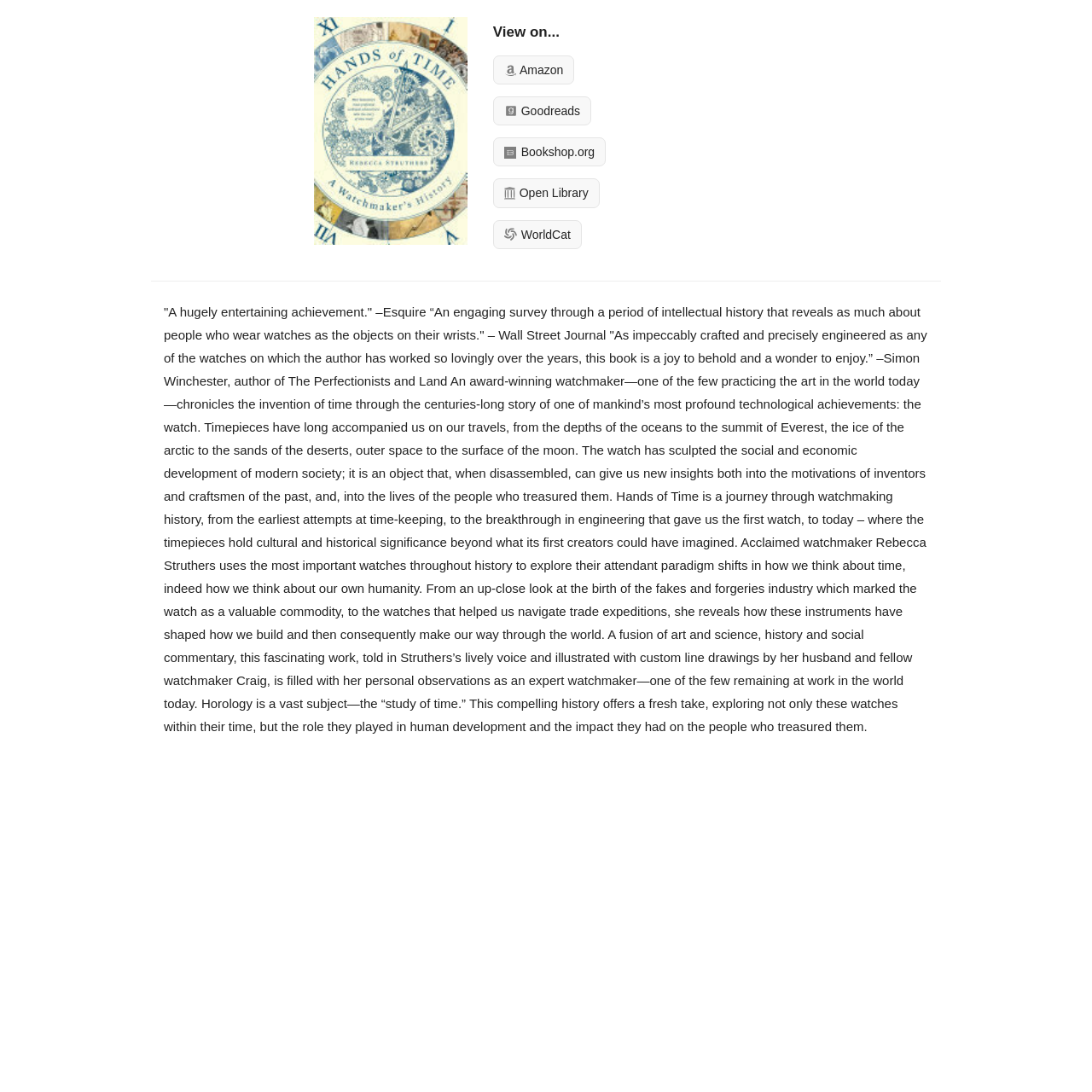Provide the bounding box coordinates for the UI element that is described as: "Bookshop.org".

[0.451, 0.126, 0.555, 0.153]